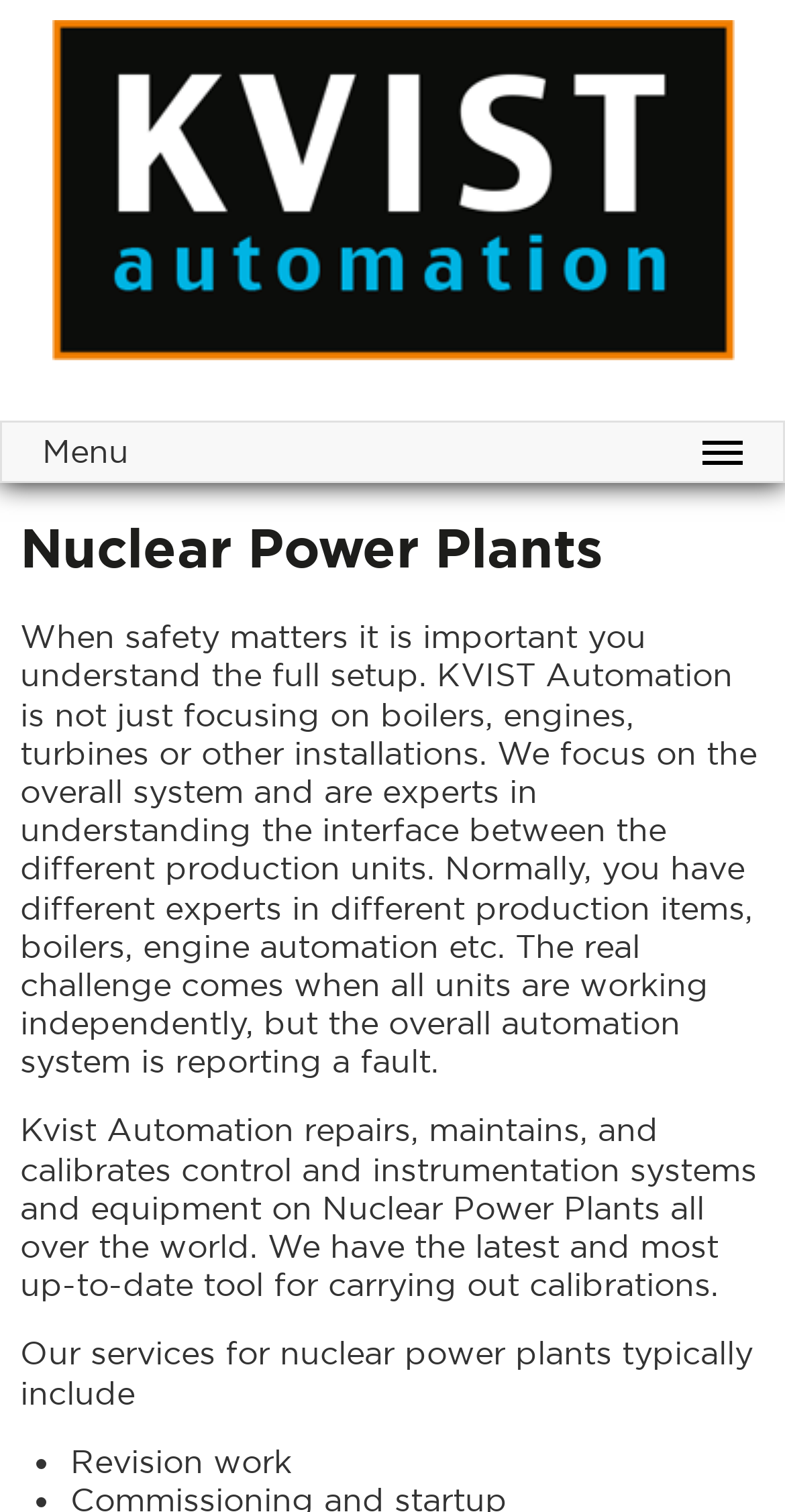Give a concise answer using only one word or phrase for this question:
What is one of the services provided by Kvist Automation?

Revision work